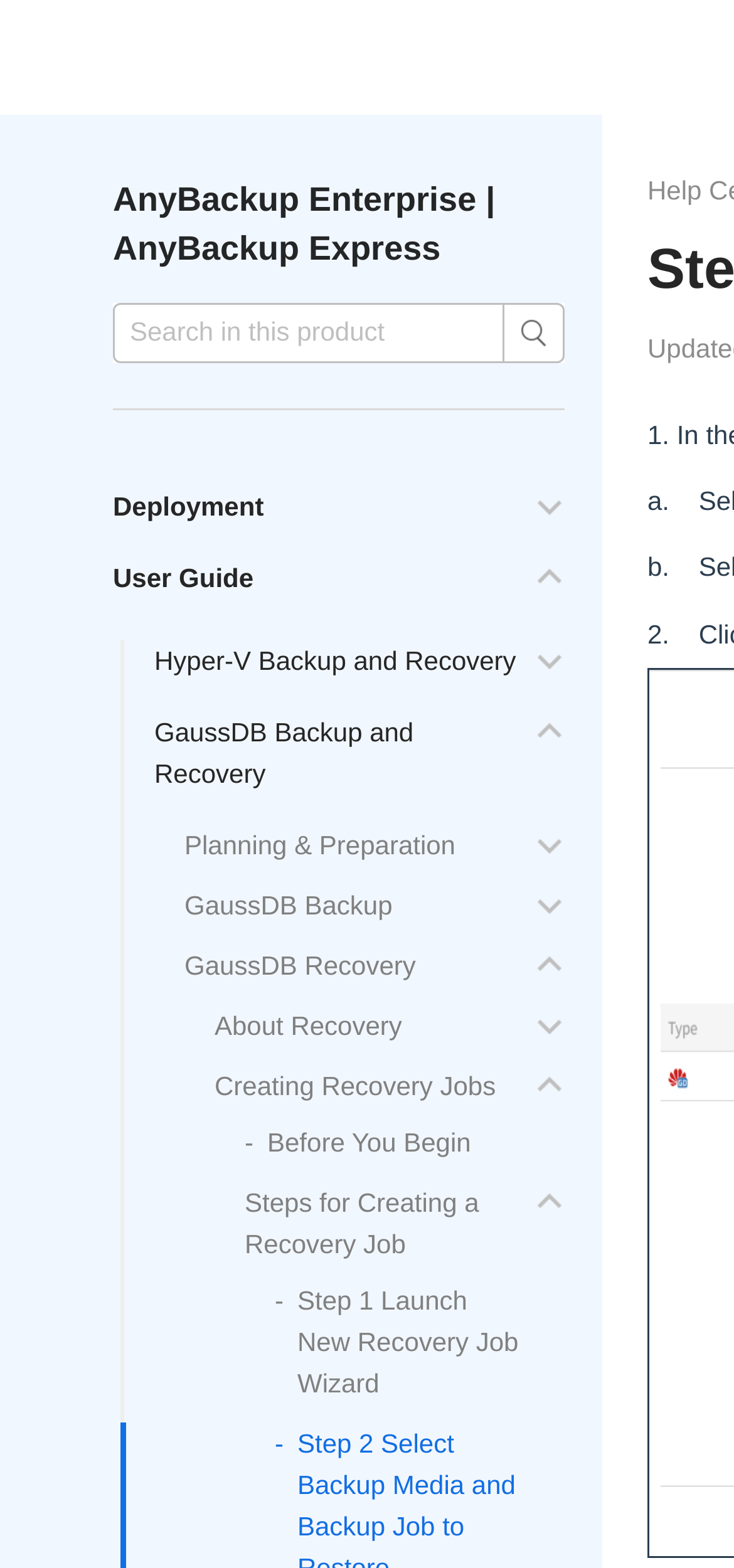Use a single word or phrase to answer the question:
What is the last step in creating a recovery job?

Step 2